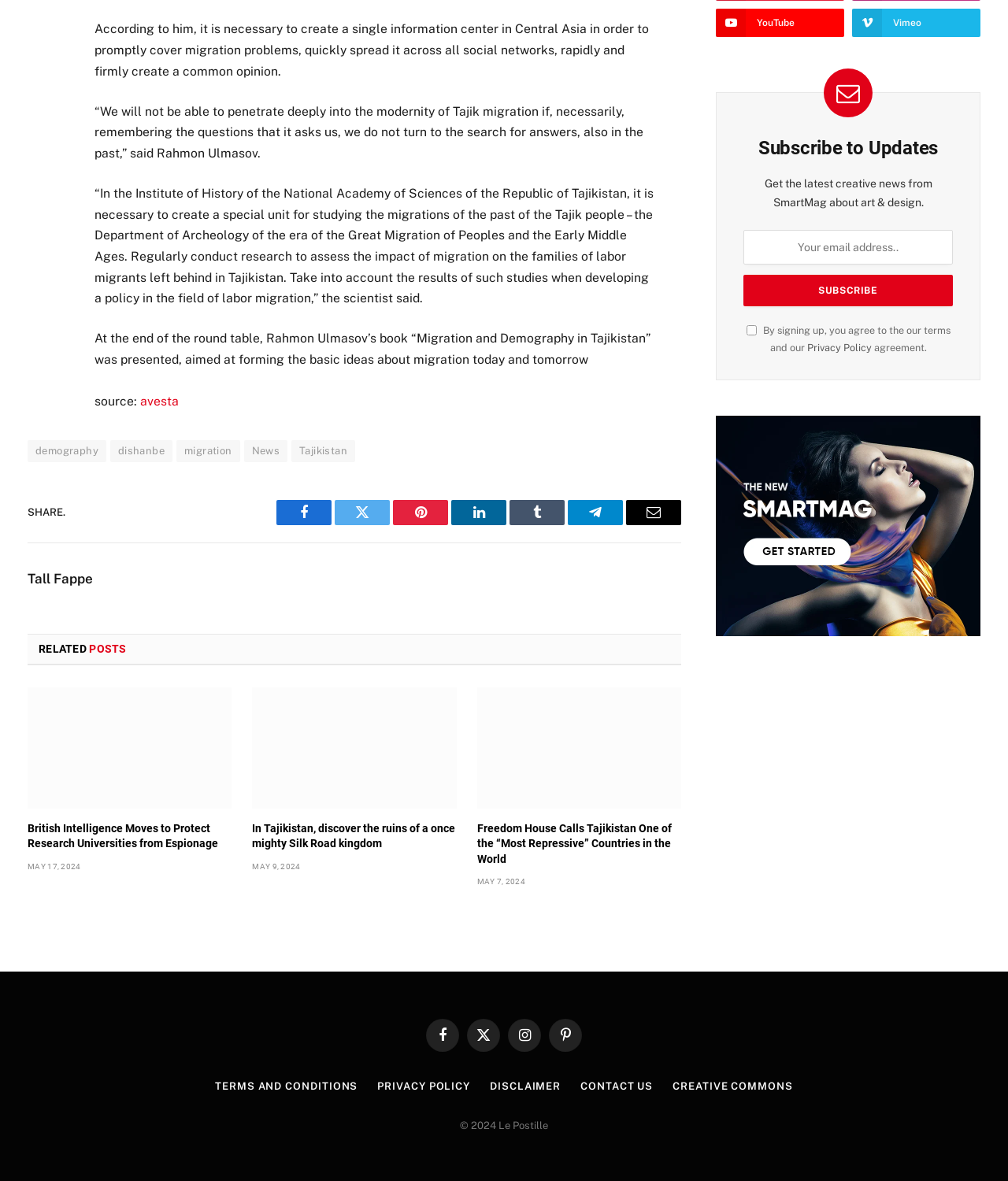What is the purpose of creating a special unit in the Institute of History?
Answer the question with a detailed explanation, including all necessary information.

The answer can be found in the text '“In the Institute of History of the National Academy of Sciences of the Republic of Tajikistan, it is necessary to create a special unit for studying the migrations of the past of the Tajik people – the Department of Archeology of the era of the Great Migration of Peoples and the Early Middle Ages.' which indicates that the purpose of creating a special unit is to study migrations of the past of the Tajik people.